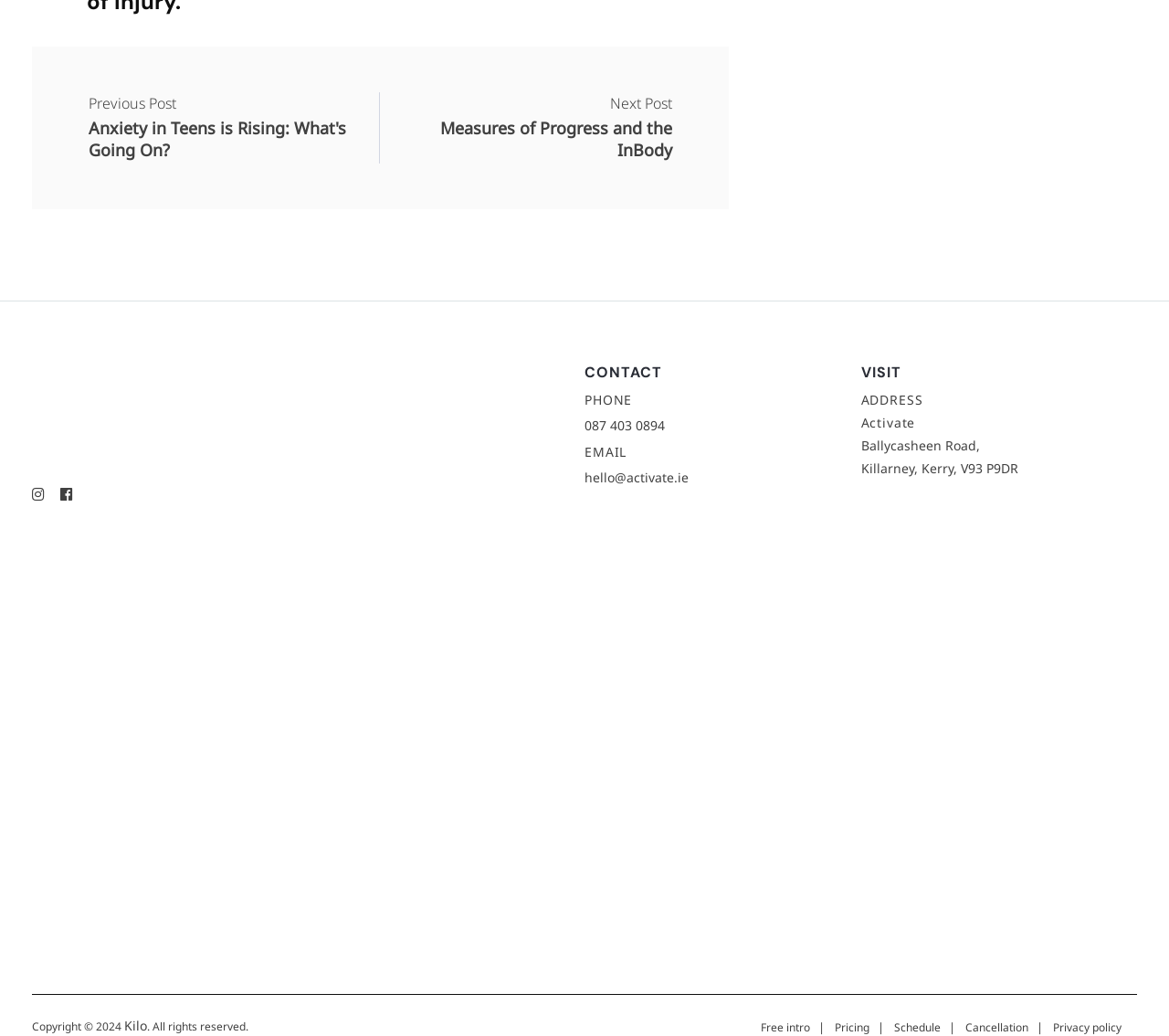What is the phone number to contact?
Refer to the image and answer the question using a single word or phrase.

087 403 0894